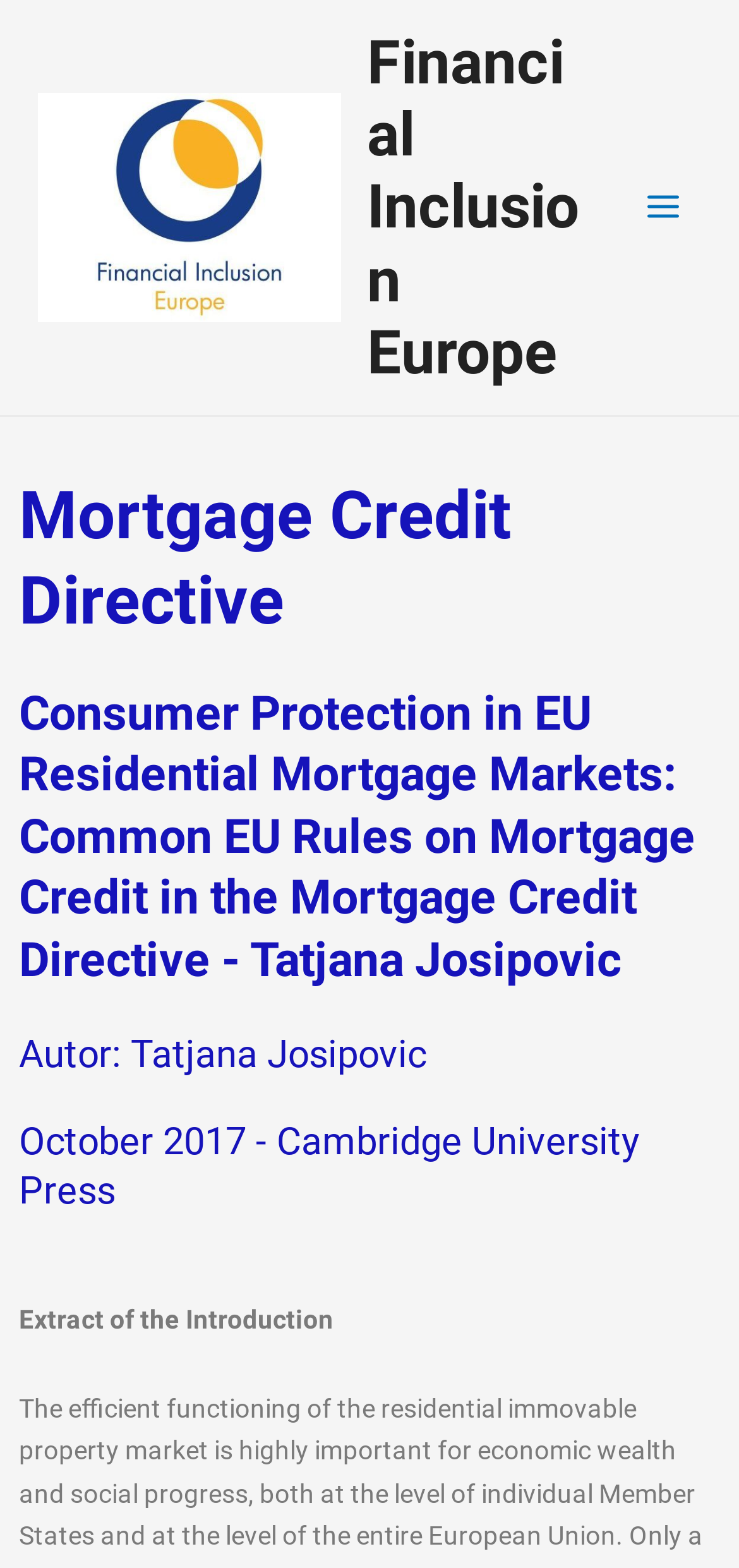Based on the element description: "Main Menu", identify the bounding box coordinates for this UI element. The coordinates must be four float numbers between 0 and 1, listed as [left, top, right, bottom].

[0.845, 0.108, 0.949, 0.157]